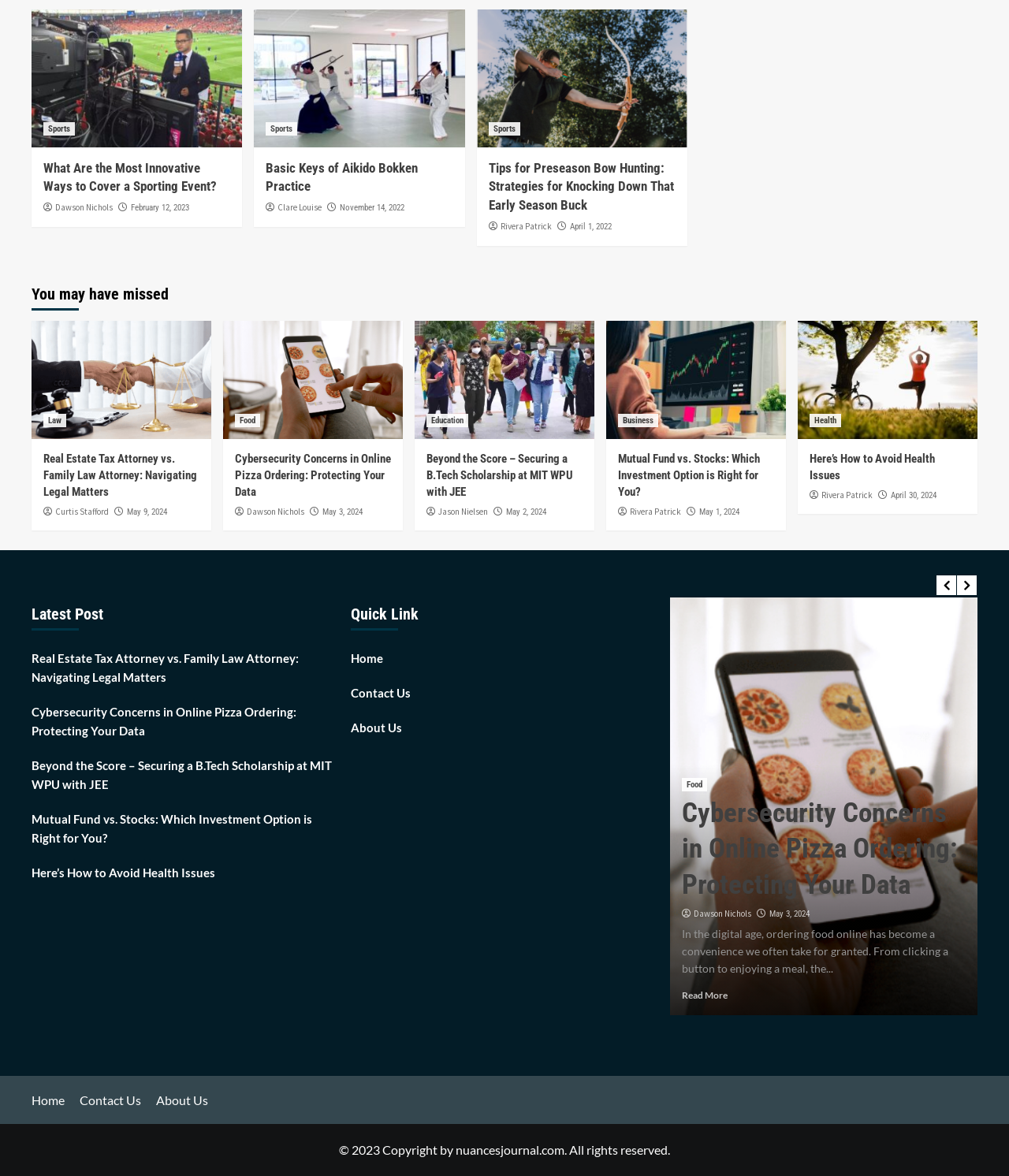From the screenshot, find the bounding box of the UI element matching this description: "May 2, 2024". Supply the bounding box coordinates in the form [left, top, right, bottom], each a float between 0 and 1.

[0.502, 0.431, 0.541, 0.439]